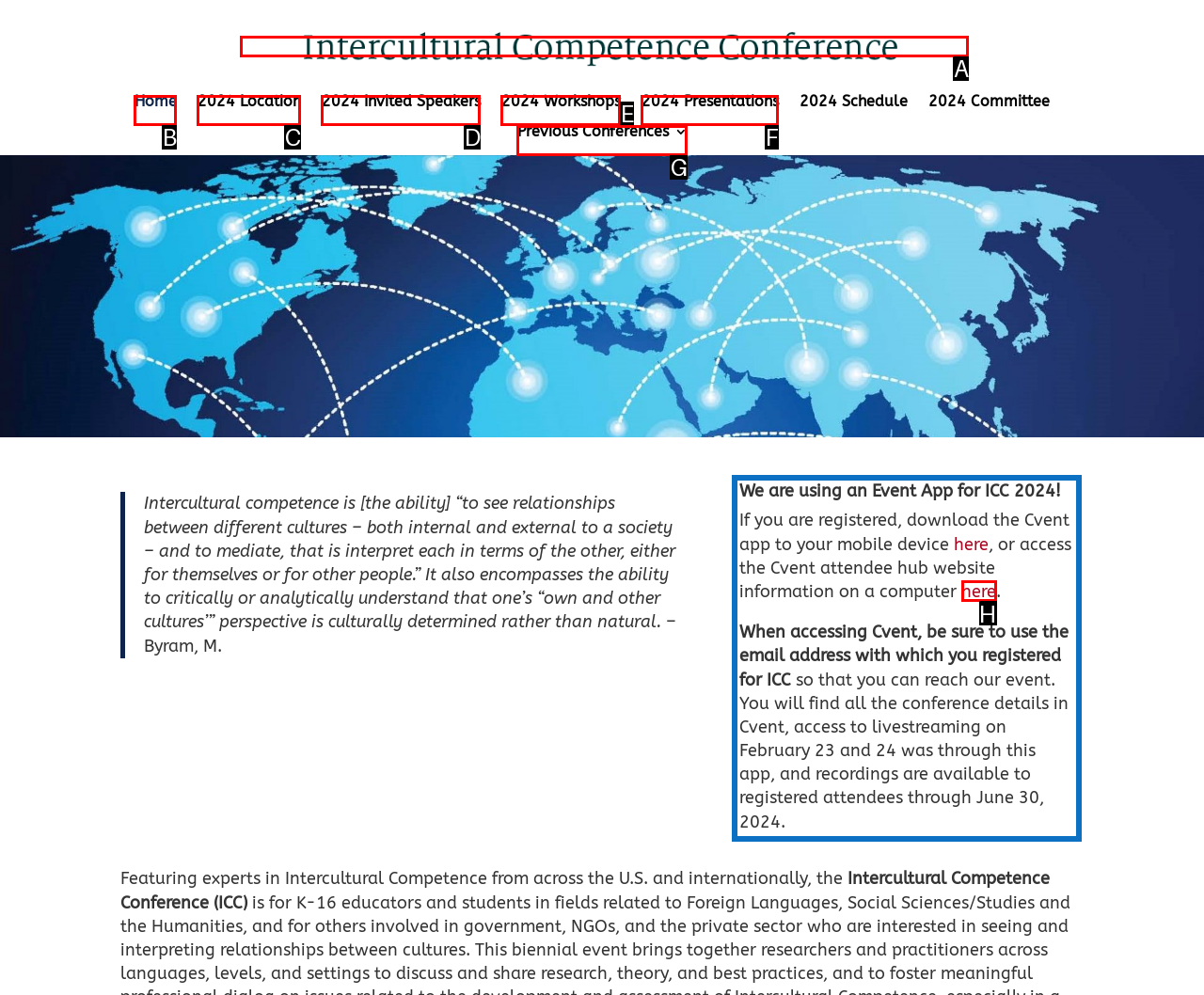Given the description: 2024 Location, select the HTML element that matches it best. Reply with the letter of the chosen option directly.

C